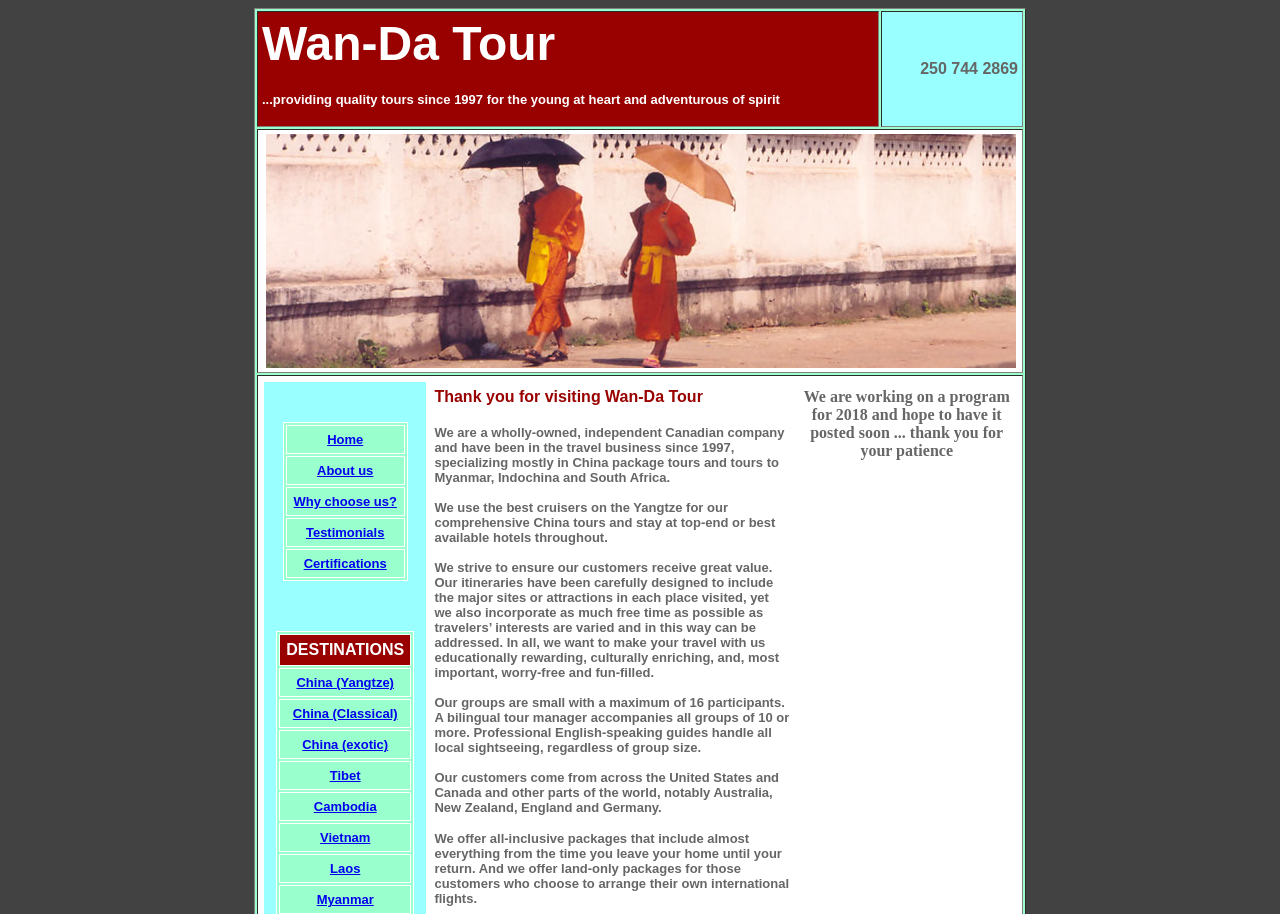Determine the bounding box coordinates of the UI element that matches the following description: "Tibet". The coordinates should be four float numbers between 0 and 1 in the format [left, top, right, bottom].

[0.258, 0.841, 0.282, 0.857]